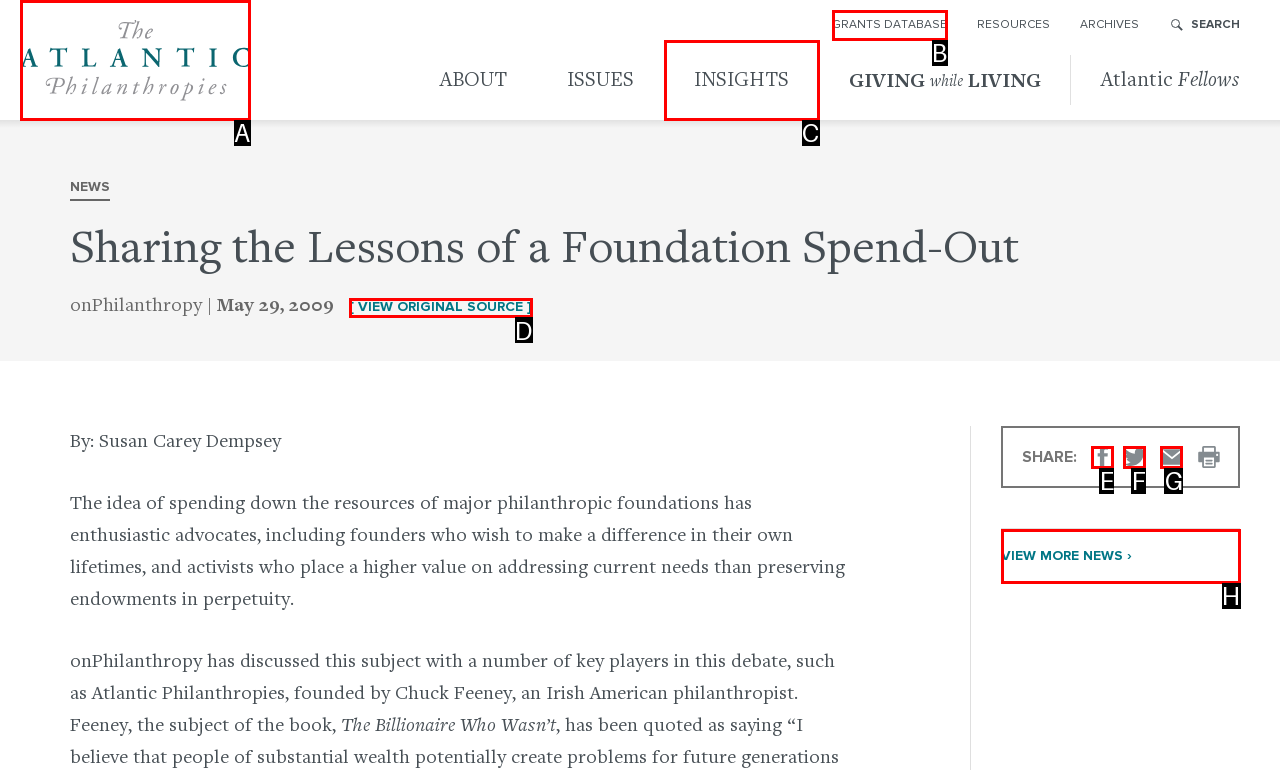Based on the description: Insights, find the HTML element that matches it. Provide your answer as the letter of the chosen option.

C